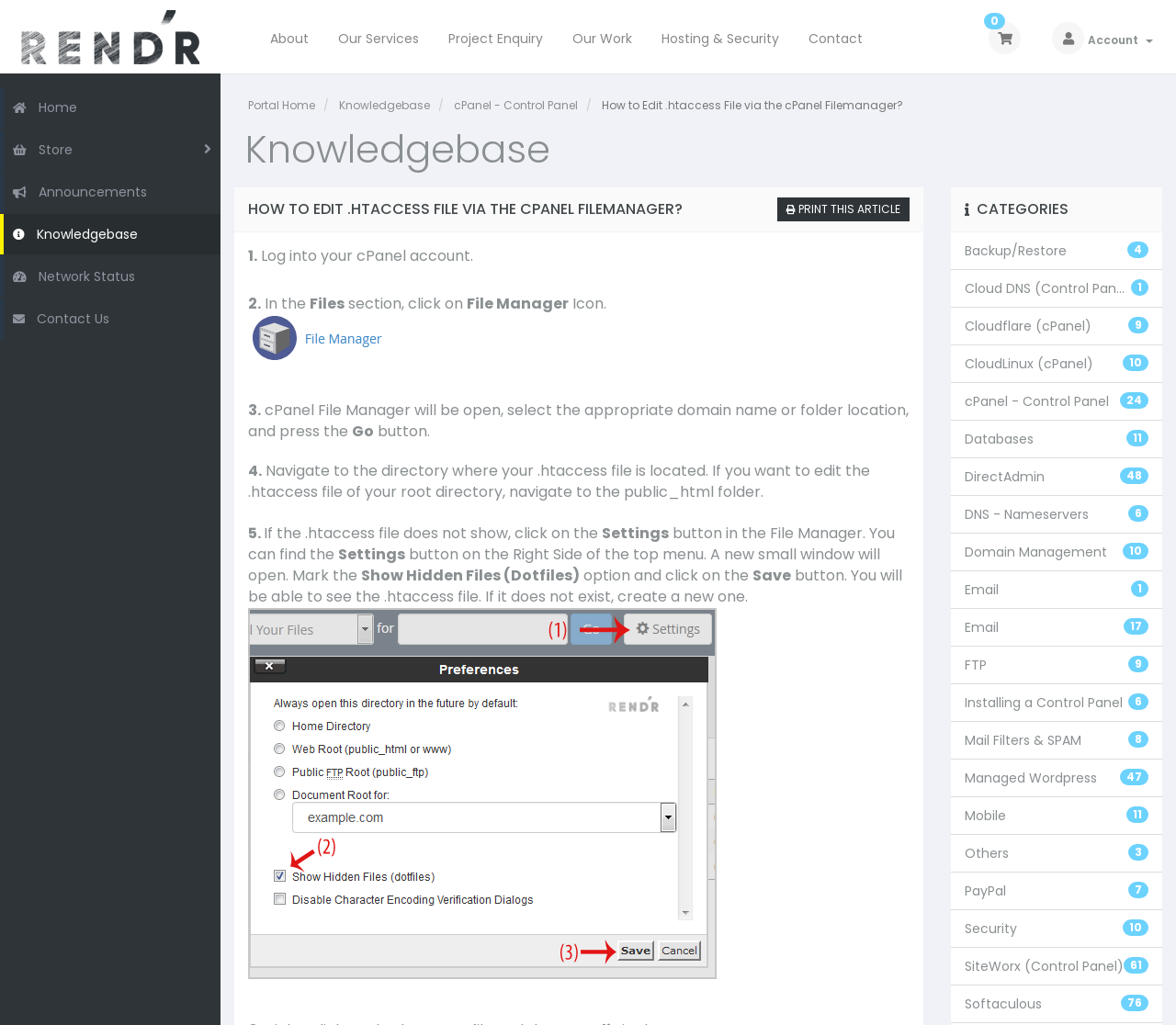From the element description 1 Cloud DNS (Control Panel), predict the bounding box coordinates of the UI element. The coordinates must be specified in the format (top-left x, top-left y, bottom-right x, bottom-right y) and should be within the 0 to 1 range.

[0.809, 0.262, 0.988, 0.3]